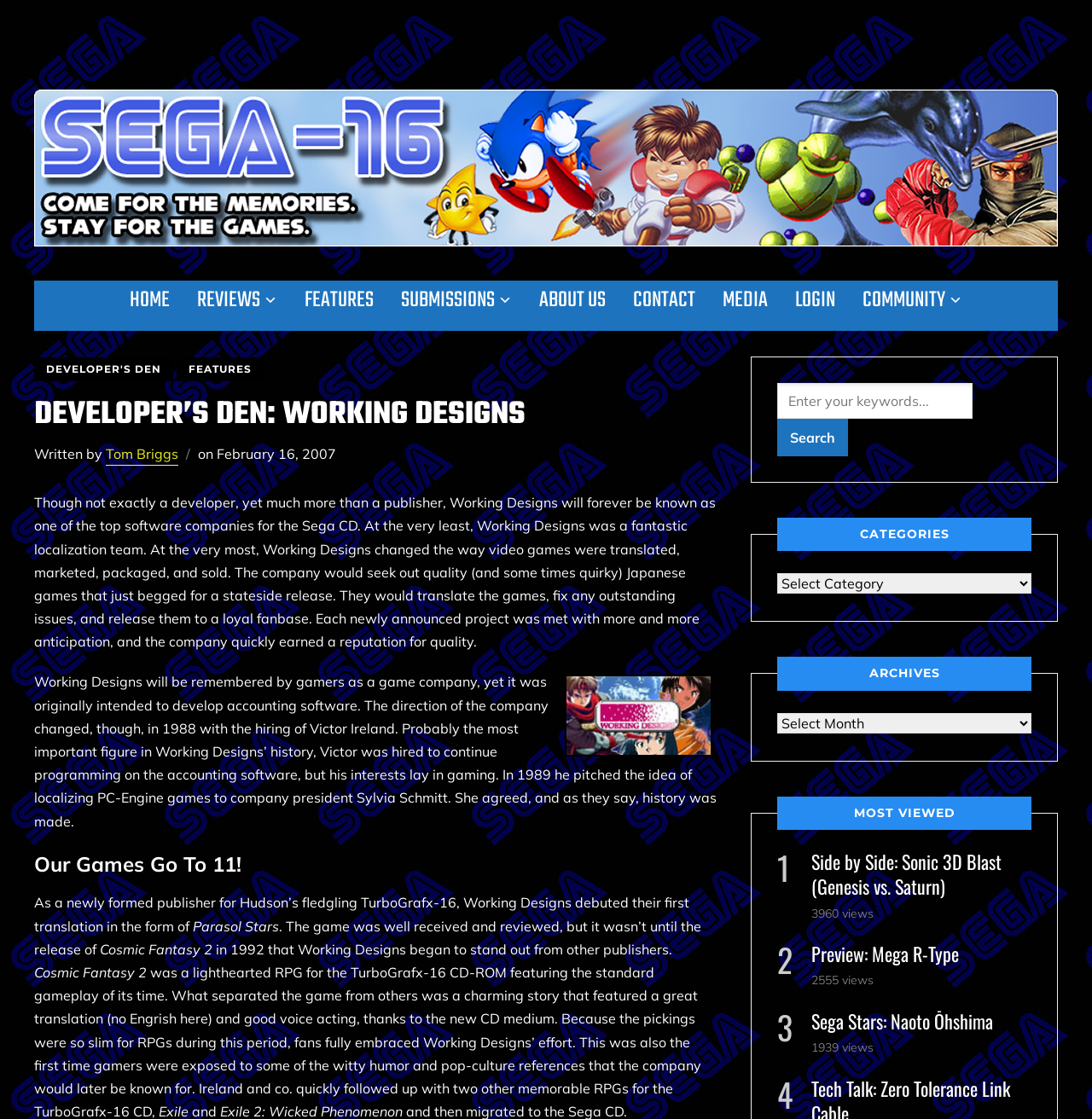Find and specify the bounding box coordinates that correspond to the clickable region for the instruction: "Go to HOME page".

None